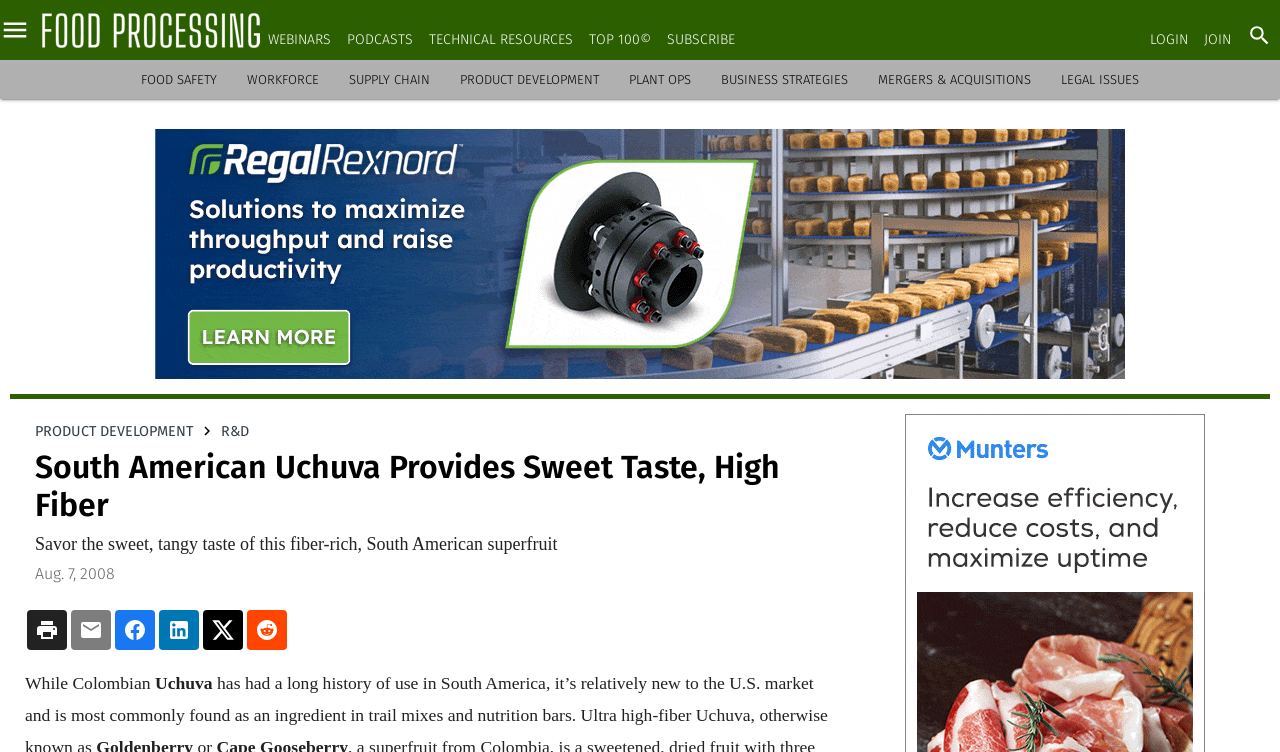Show the bounding box coordinates for the element that needs to be clicked to execute the following instruction: "Check the SALES & WANTS page". Provide the coordinates in the form of four float numbers between 0 and 1, i.e., [left, top, right, bottom].

None